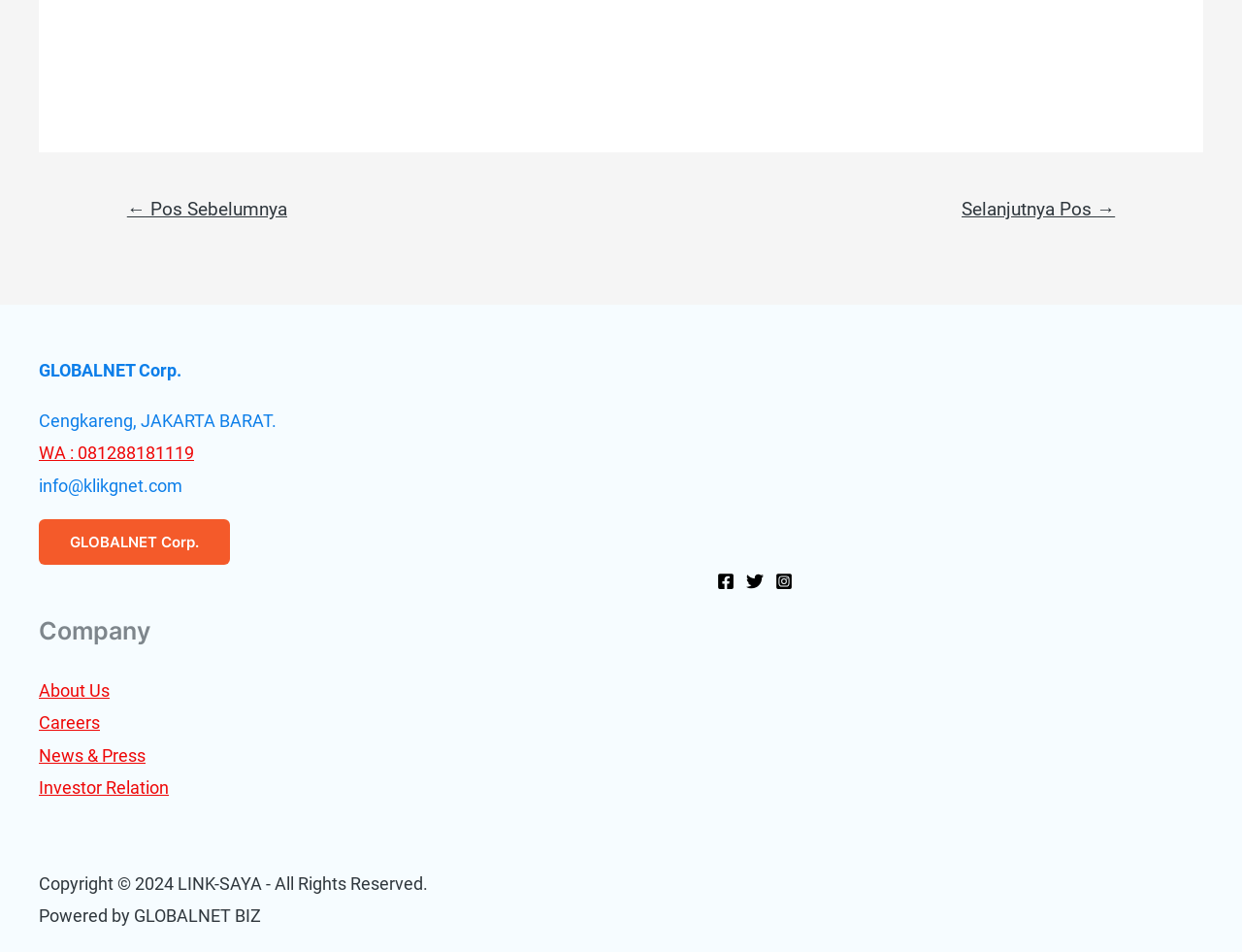Locate the UI element described by GLOBALNET Corp. and provide its bounding box coordinates. Use the format (top-left x, top-left y, bottom-right x, bottom-right y) with all values as floating point numbers between 0 and 1.

[0.031, 0.545, 0.185, 0.593]